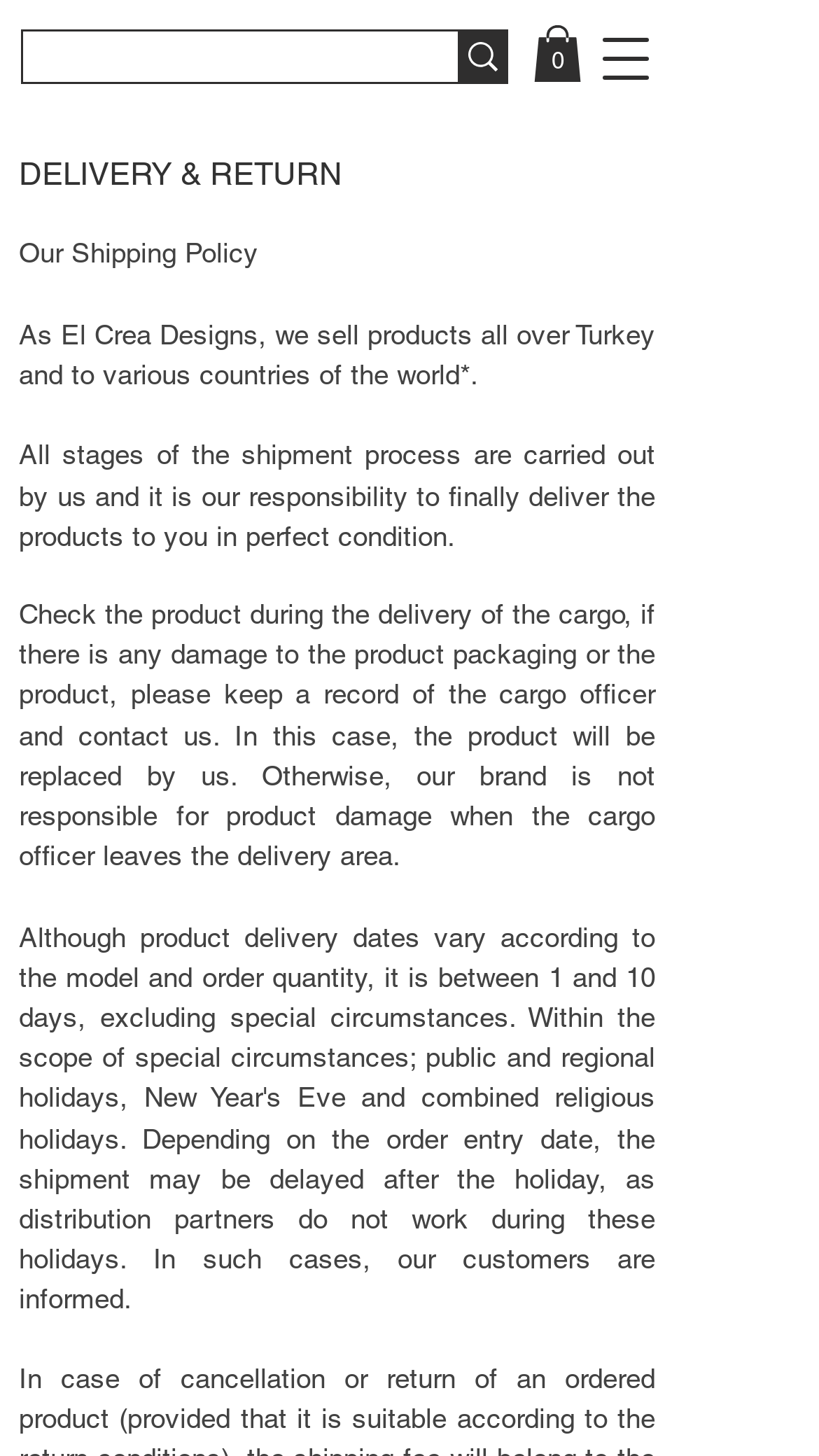Identify the bounding box of the UI element described as follows: "aria-label="Open navigation menu"". Provide the coordinates as four float numbers in the range of 0 to 1 [left, top, right, bottom].

[0.731, 0.022, 0.797, 0.059]